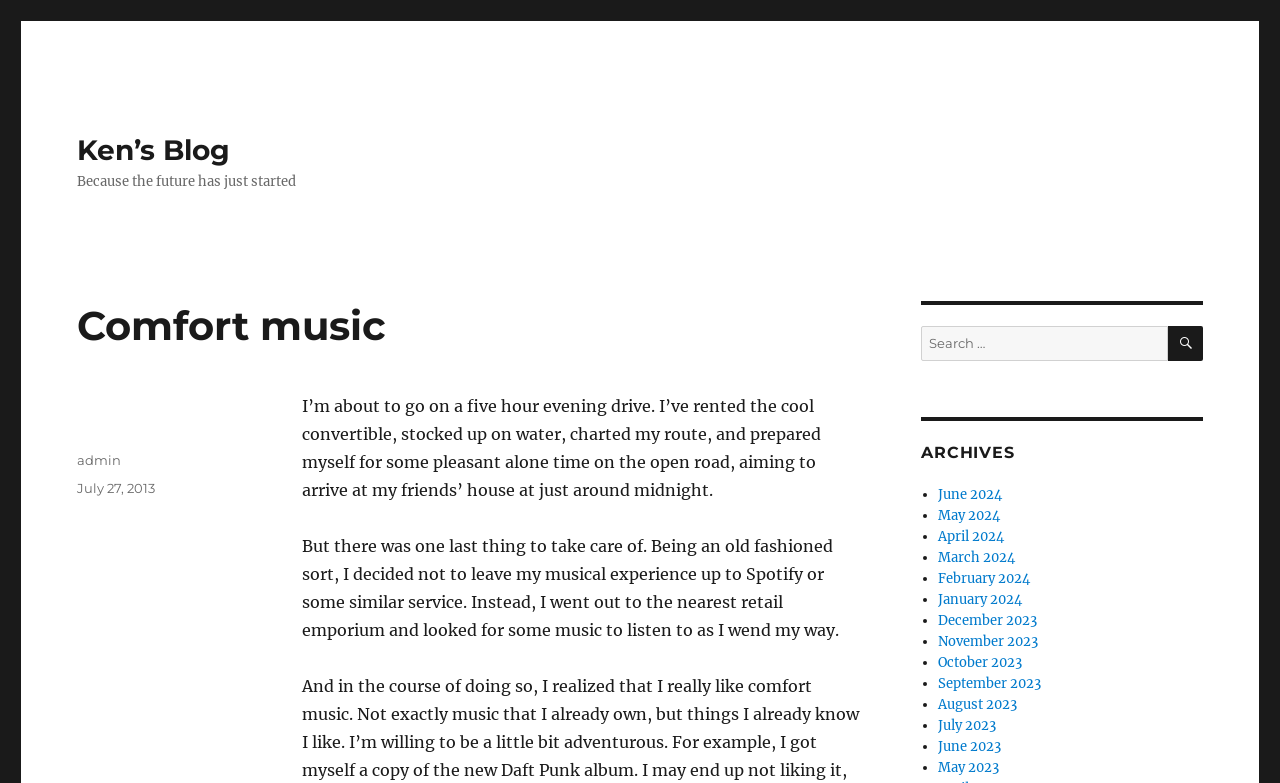Give a one-word or one-phrase response to the question:
What type of music is the blogger interested in?

Comfort music